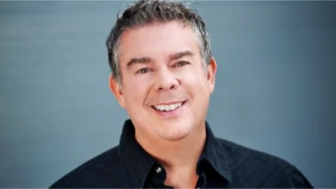Detail everything you observe in the image.

The image features a smiling man with gray hair styled in a casual manner. He is wearing a black button-up shirt, exuding a warm and approachable demeanor. The soft background creates a serene atmosphere that complements his friendly expression. This image accompanies an article discussing the net worth, biography, age, and relationships of Elvis Duran, a well-known figure in radio broadcasting, with an estimated net worth of $20 million. The accompanying text highlights his significant contributions to the radio industry and his vibrant public persona.